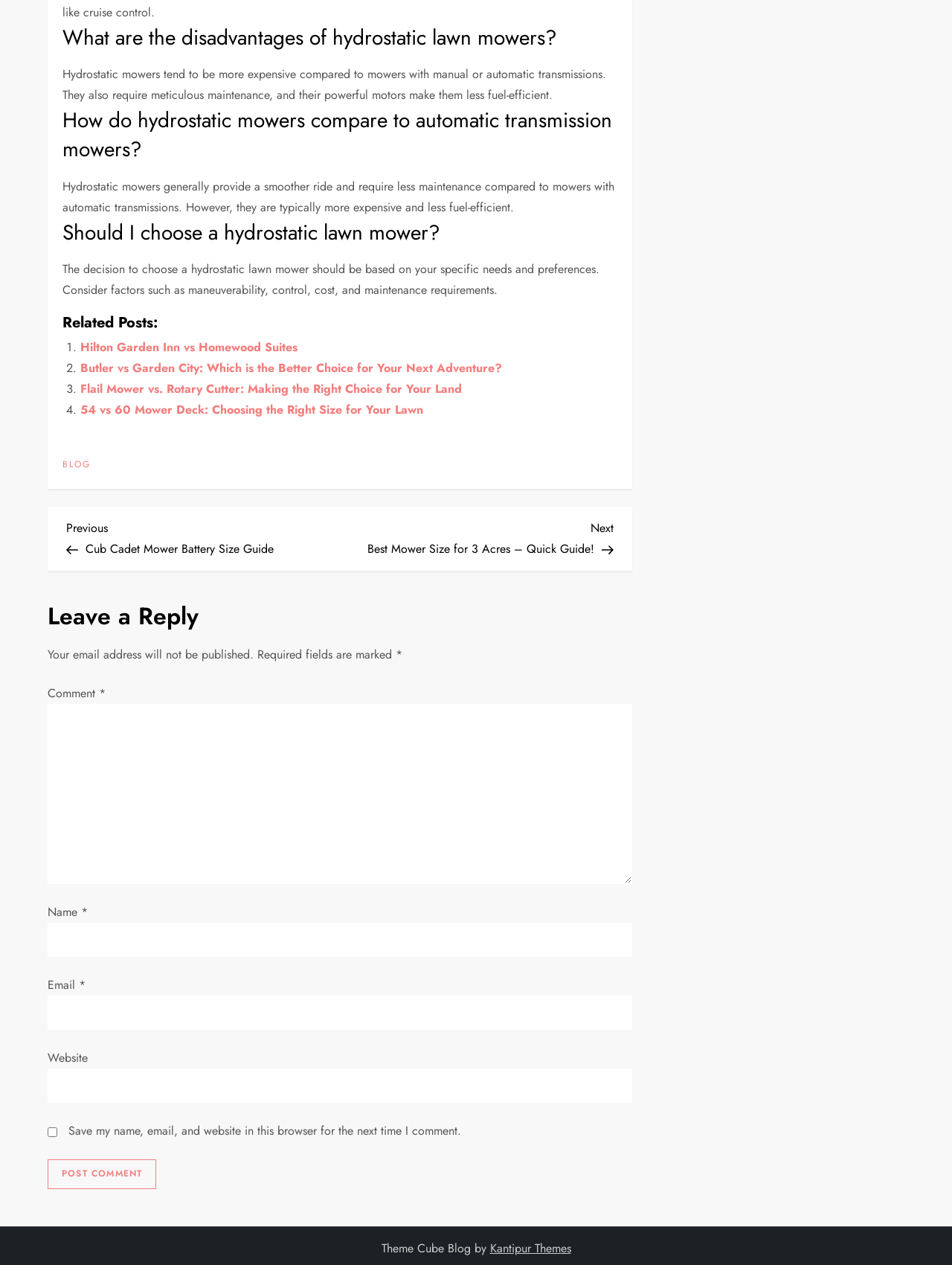Kindly determine the bounding box coordinates for the area that needs to be clicked to execute this instruction: "Click on the 'Hilton Garden Inn vs Homewood Suites' link".

[0.084, 0.267, 0.312, 0.281]